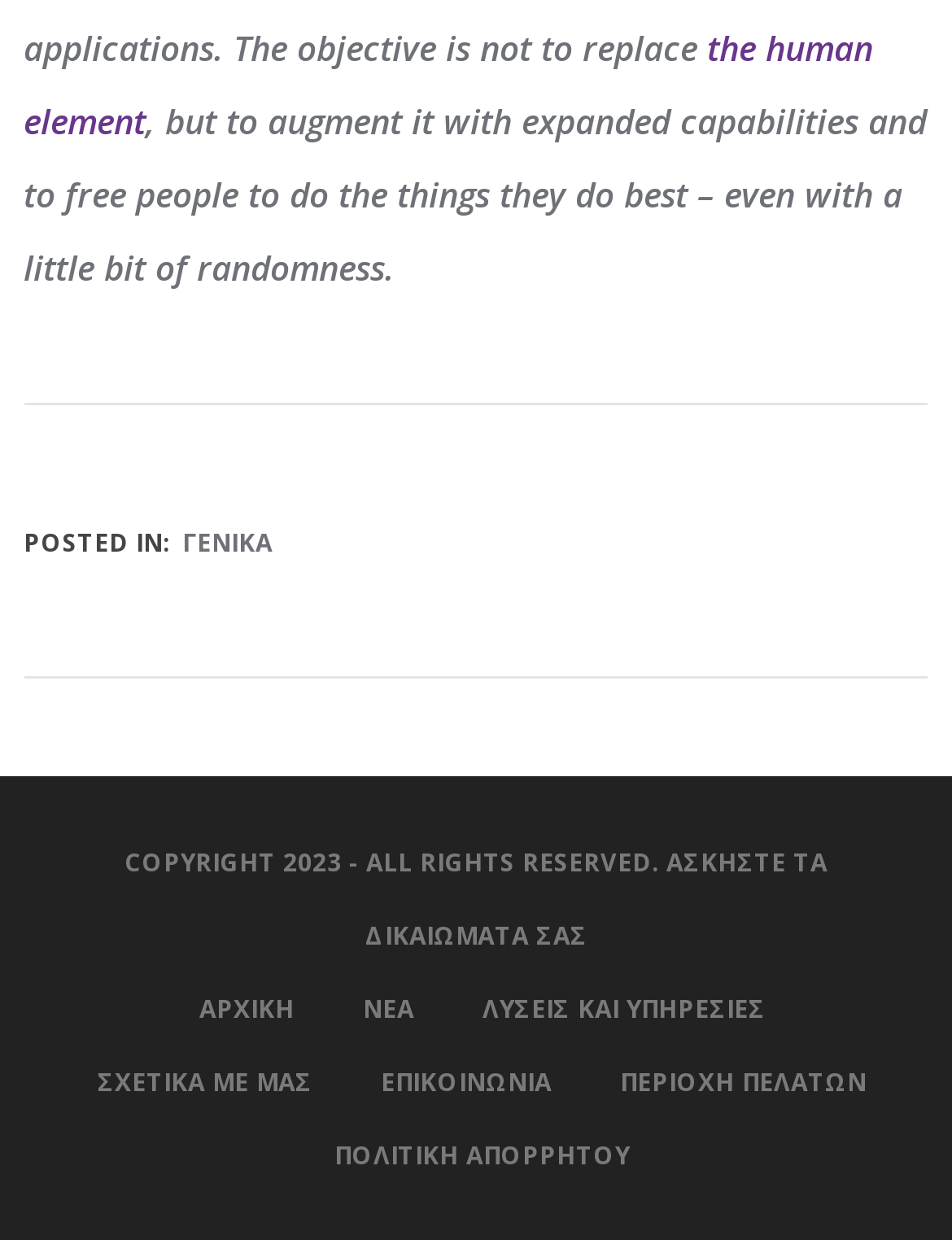Identify the bounding box coordinates for the UI element mentioned here: "ΓΕΝΙΚΑ". Provide the coordinates as four float values between 0 and 1, i.e., [left, top, right, bottom].

[0.192, 0.424, 0.287, 0.451]